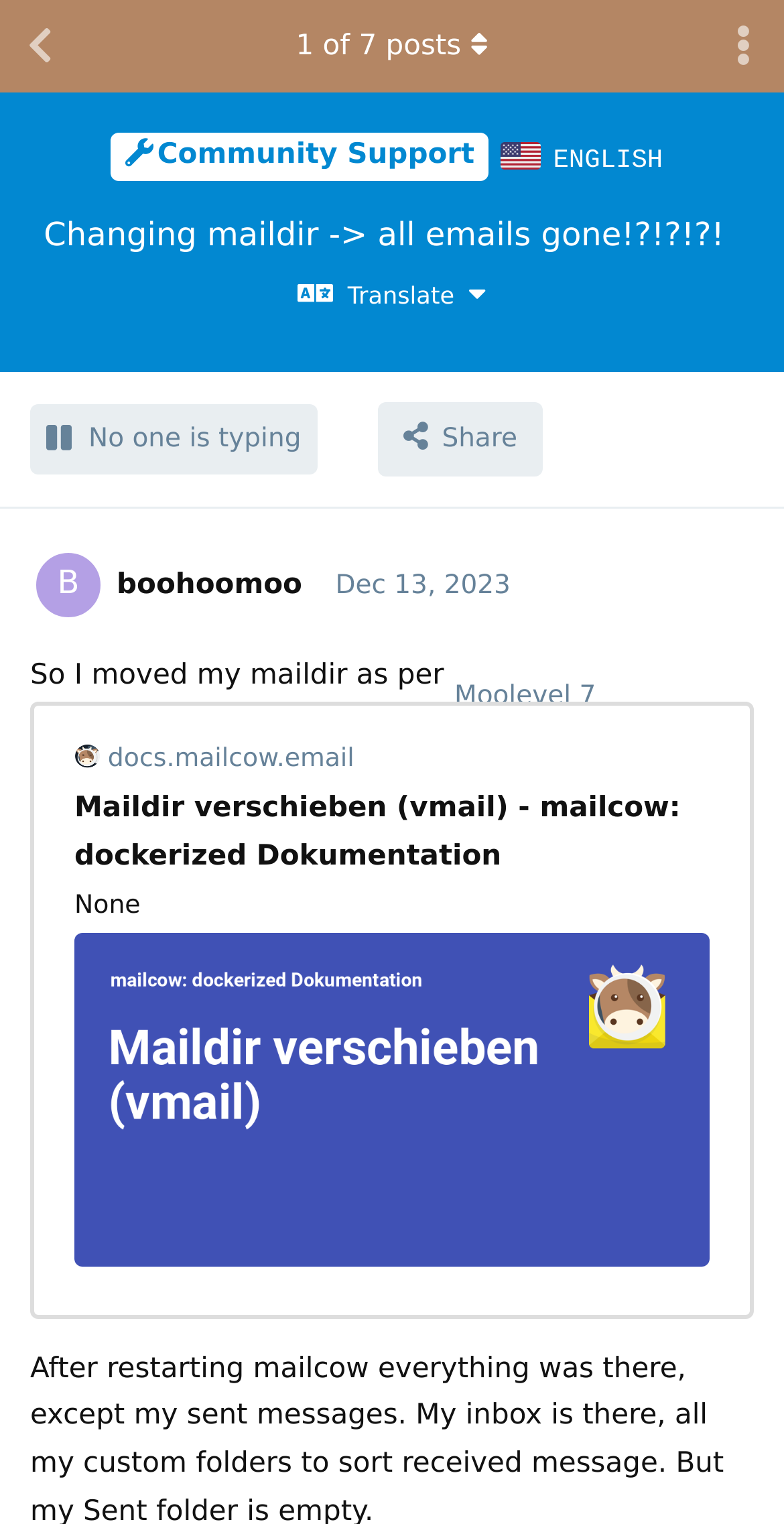Please find the bounding box coordinates of the element that must be clicked to perform the given instruction: "Check the discussion actions". The coordinates should be four float numbers from 0 to 1, i.e., [left, top, right, bottom].

[0.897, 0.0, 1.0, 0.061]